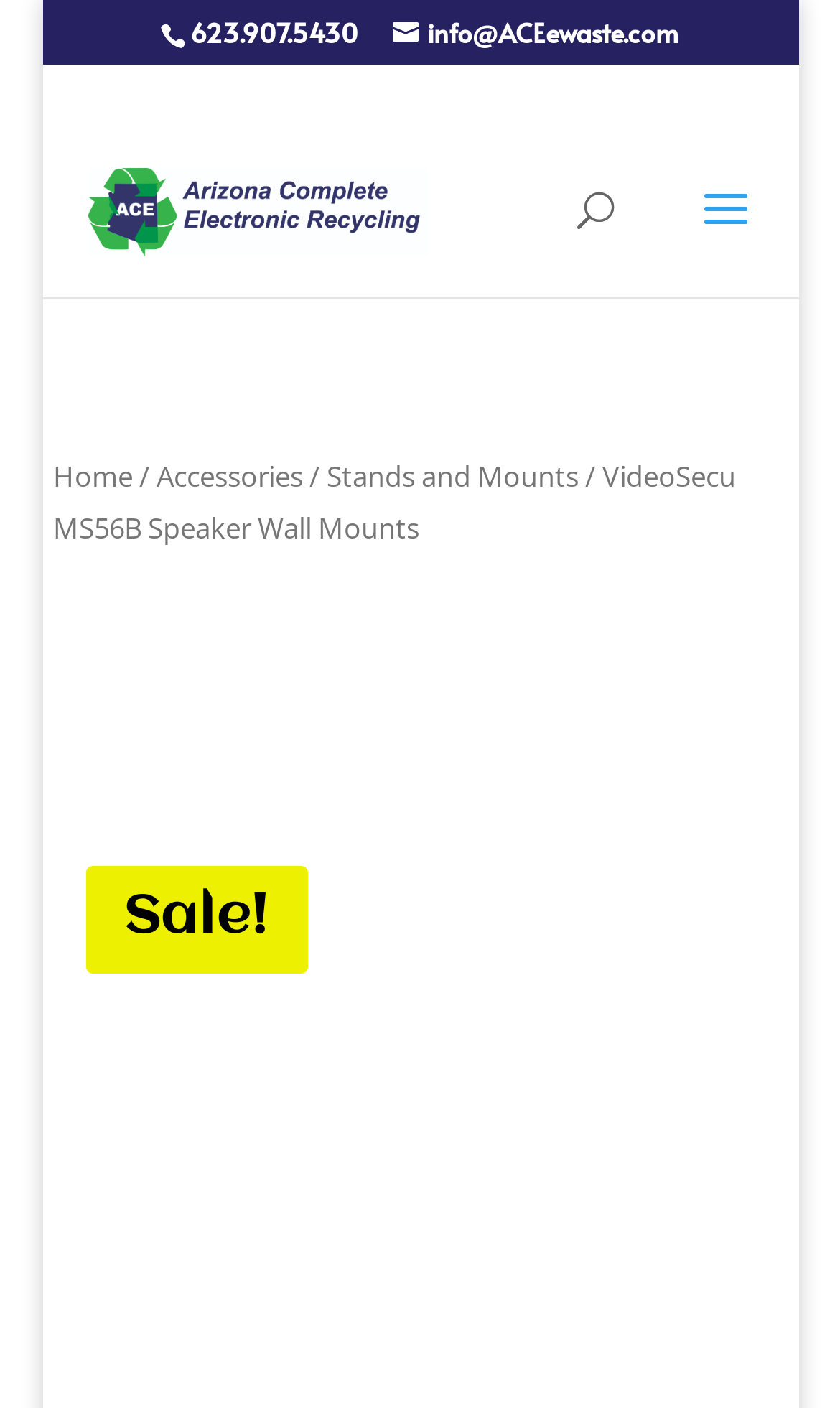Locate the headline of the webpage and generate its content.

VideoSecu MS56B Speaker Wall Mounts